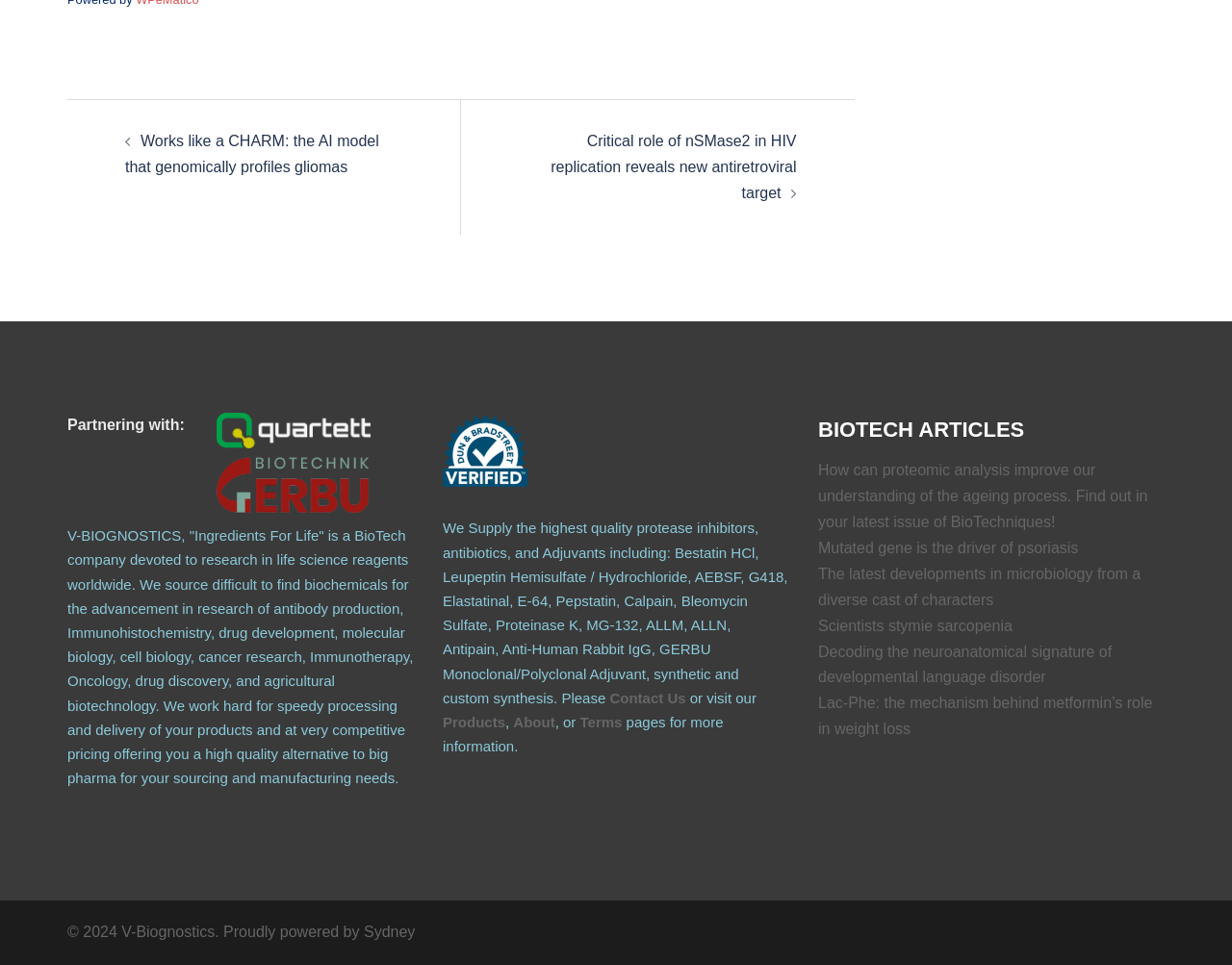How many links are there in the 'BIOTECH ARTICLES' section?
Refer to the image and provide a one-word or short phrase answer.

6